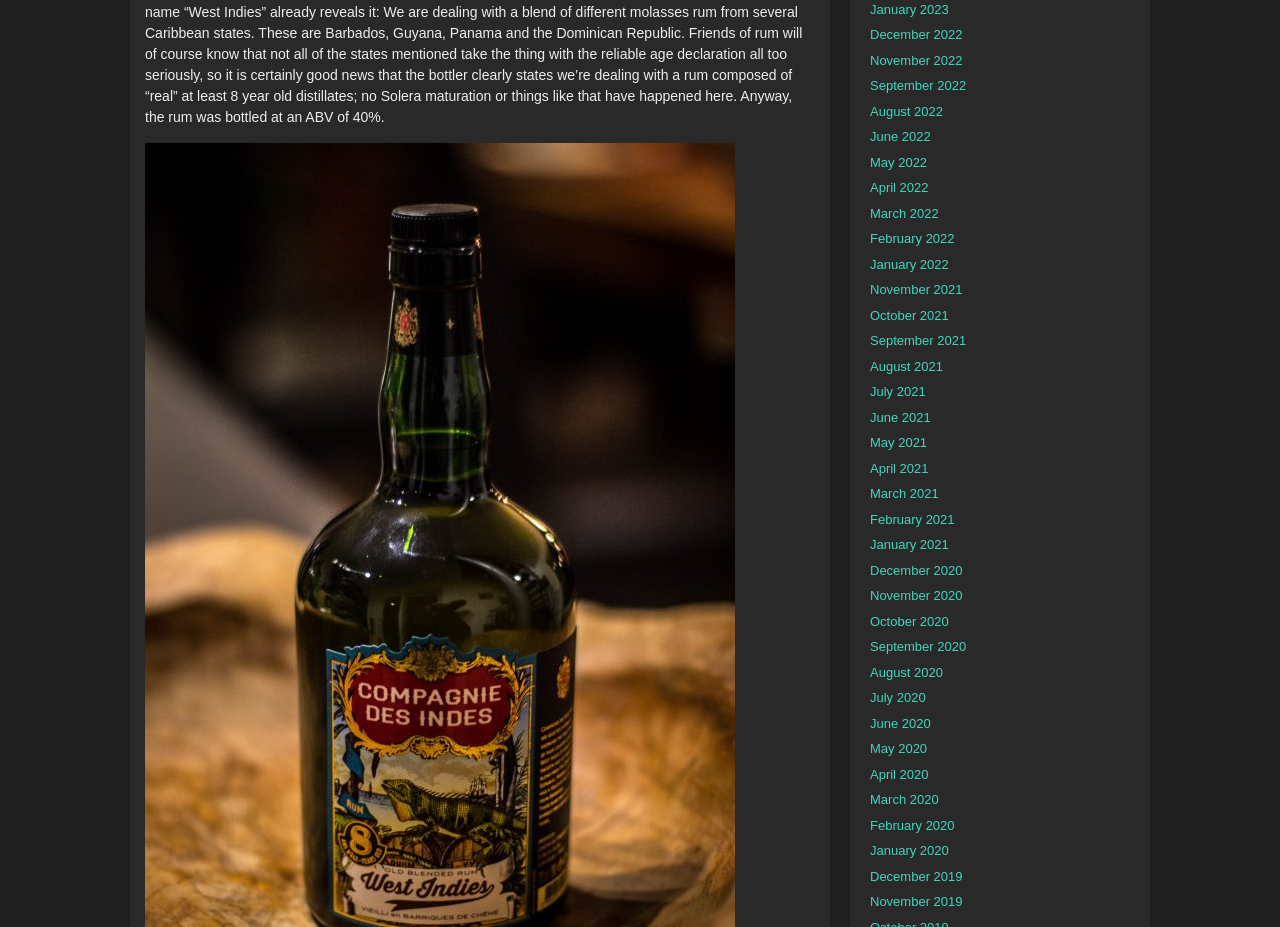Can you determine the bounding box coordinates of the area that needs to be clicked to fulfill the following instruction: "Visit the 'BENEFICIAL EFFECTS OF RAF INHIBITOR I' page"?

None